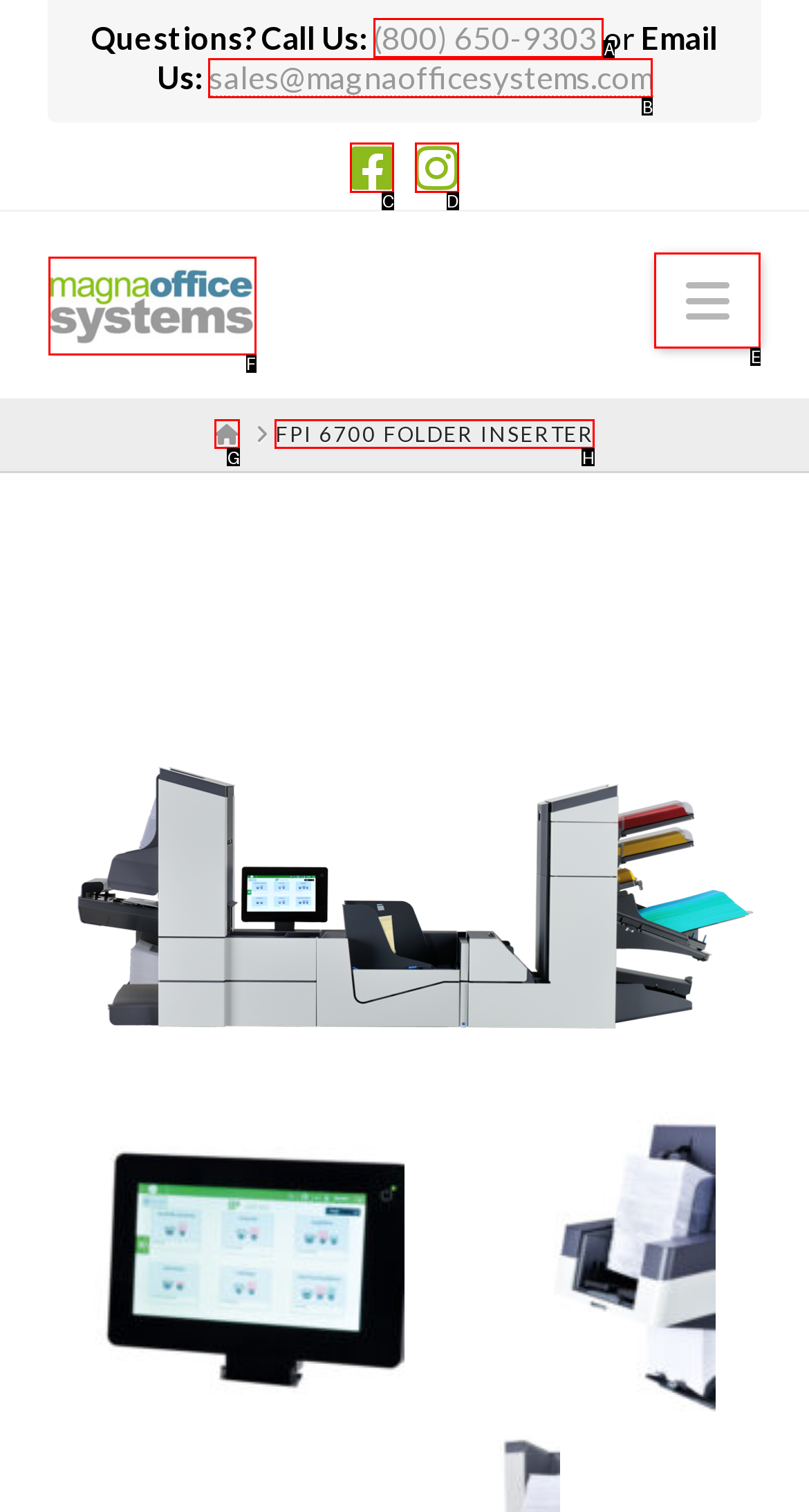Select the proper HTML element to perform the given task: Call the phone number Answer with the corresponding letter from the provided choices.

A